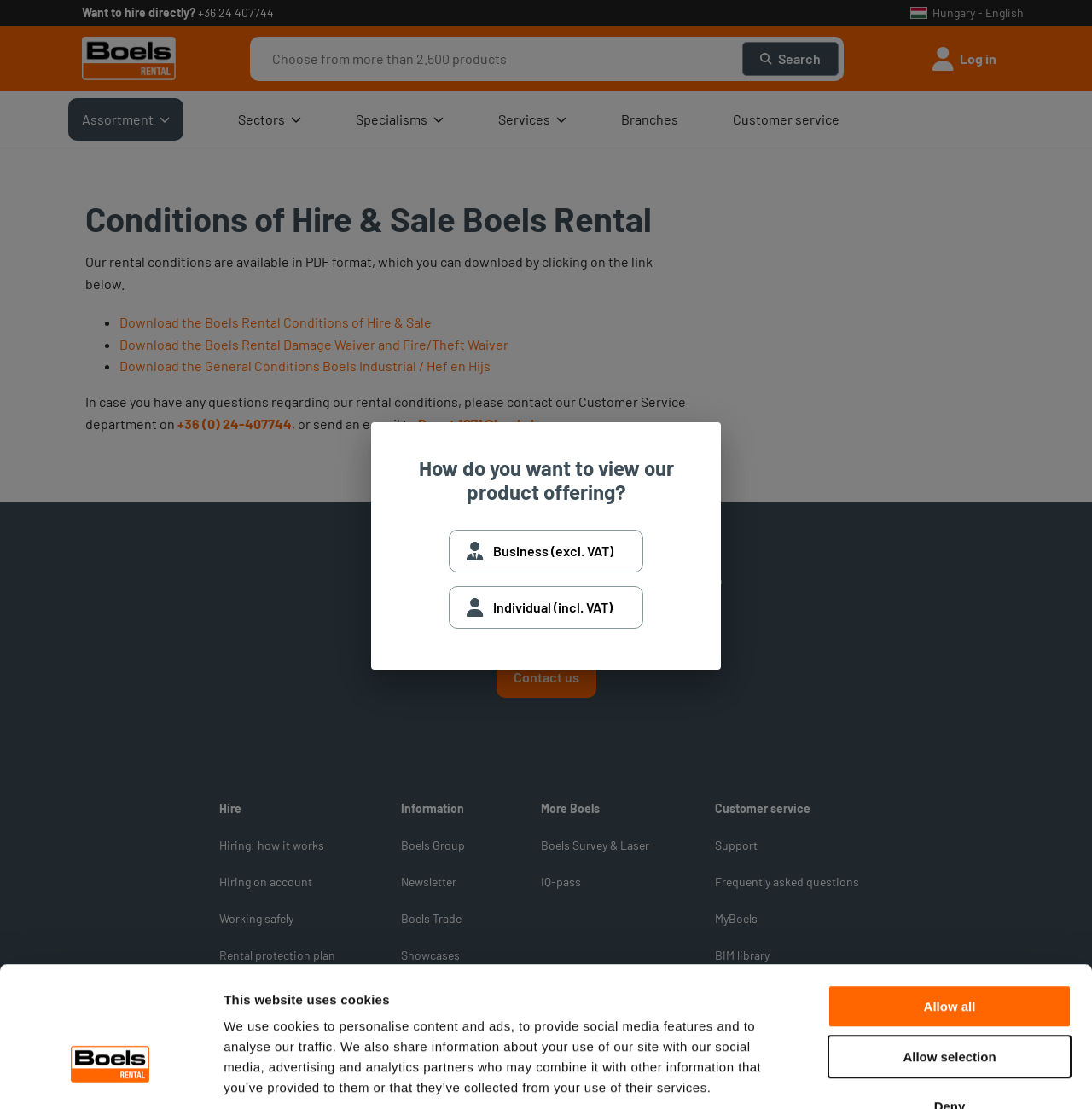Highlight the bounding box coordinates of the element that should be clicked to carry out the following instruction: "Select the 'Preferences' checkbox". The coordinates must be given as four float numbers ranging from 0 to 1, i.e., [left, top, right, bottom].

[0.429, 0.942, 0.474, 0.966]